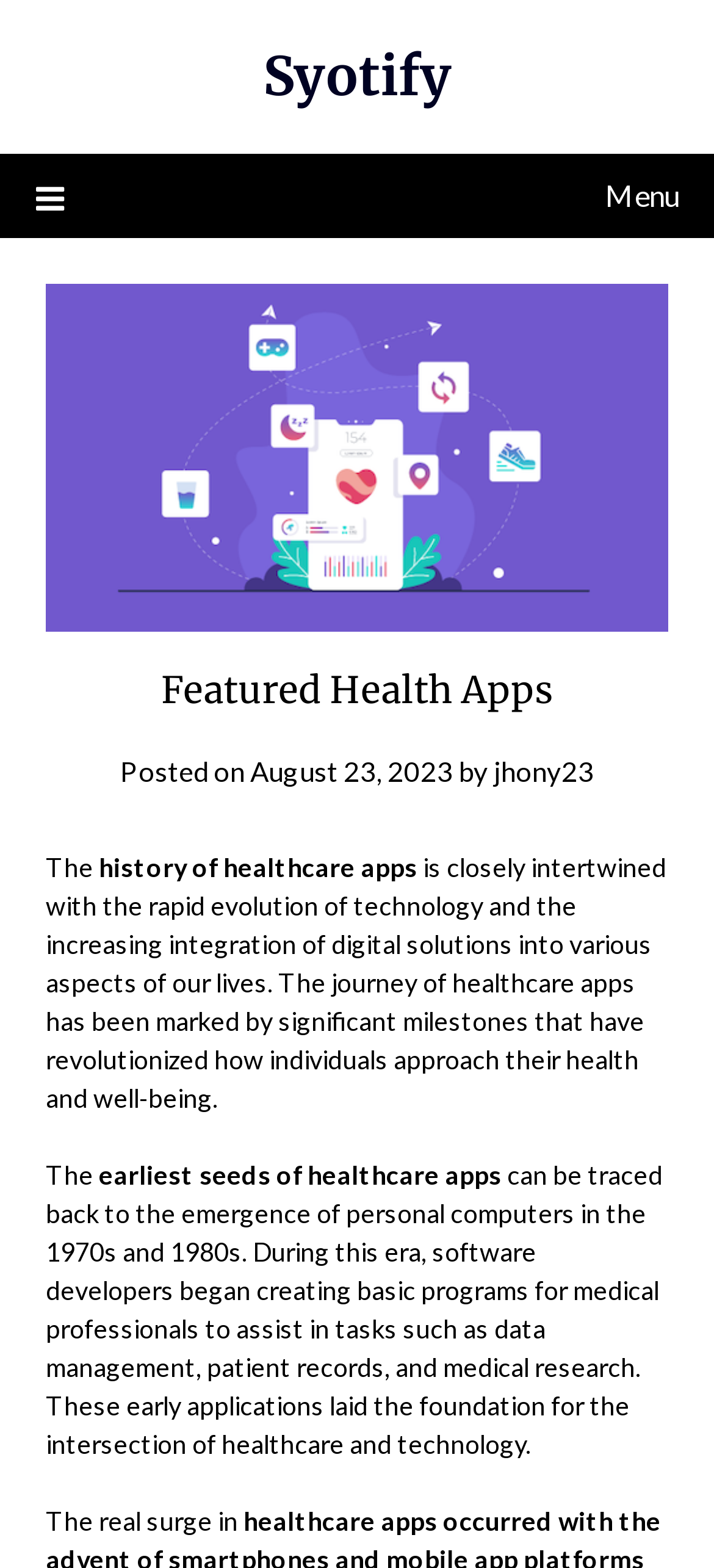Answer this question using a single word or a brief phrase:
When was the article posted?

August 23, 2023